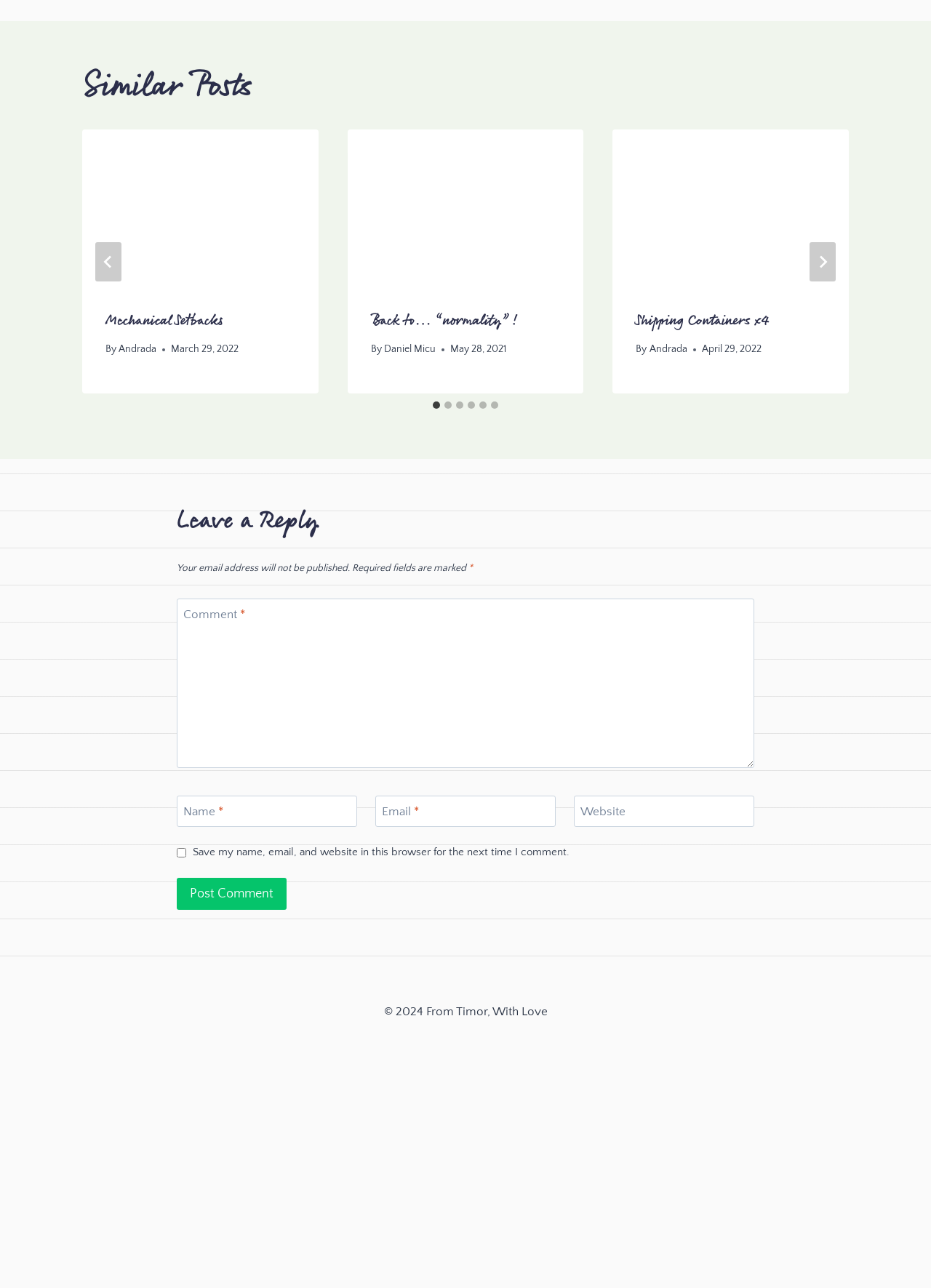What is the title of the first article?
Please answer the question with as much detail and depth as you can.

I looked at the first article element and found a heading element with the text 'Mechanical Setbacks', which is the title of the first article.